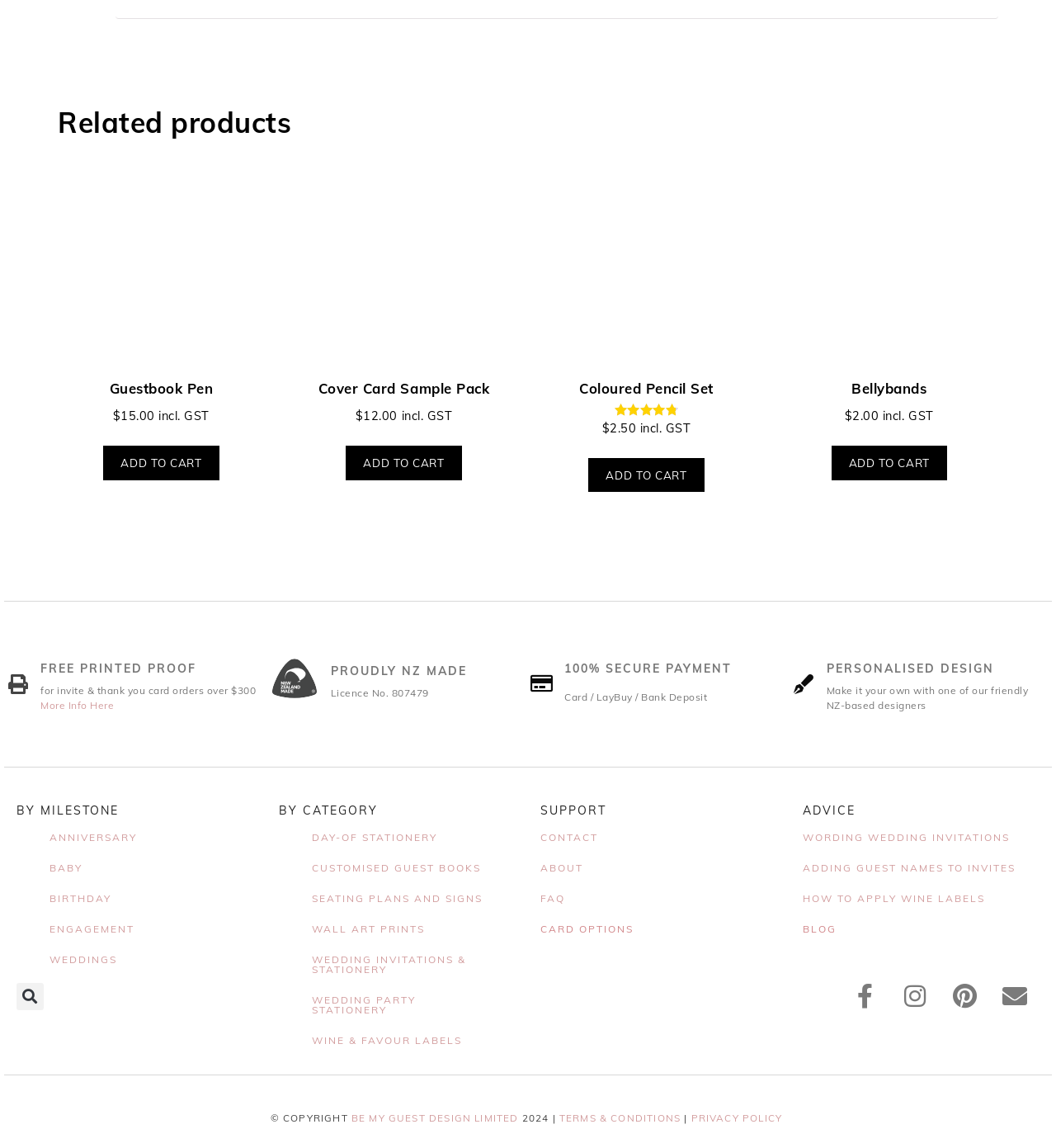What is the licence number of the company?
Provide an in-depth and detailed explanation in response to the question.

The licence number of the company is mentioned in the footer section as 'Licence No. 807479'.